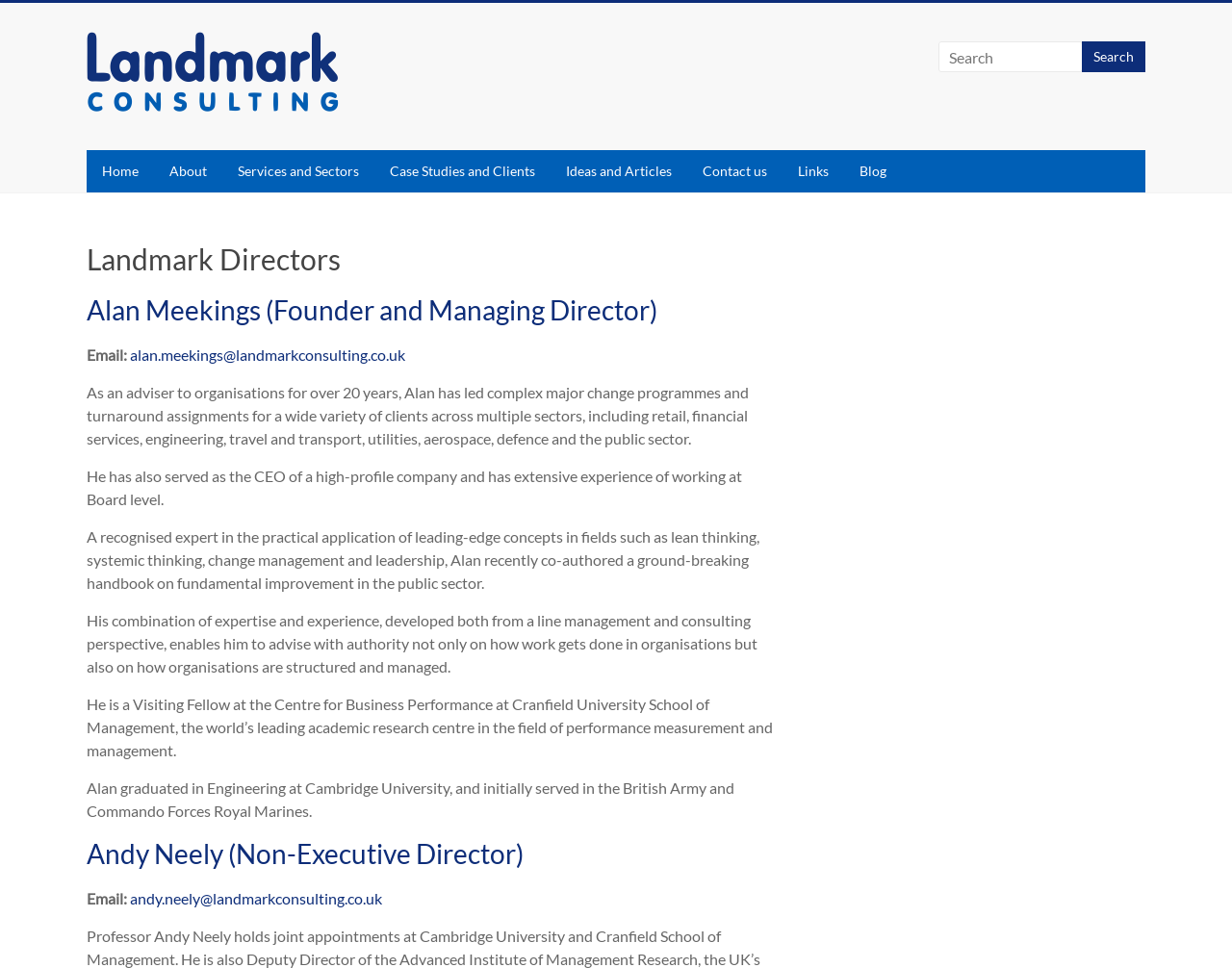Refer to the element description Case Studies and Clients and identify the corresponding bounding box in the screenshot. Format the coordinates as (top-left x, top-left y, bottom-right x, bottom-right y) with values in the range of 0 to 1.

[0.304, 0.155, 0.447, 0.199]